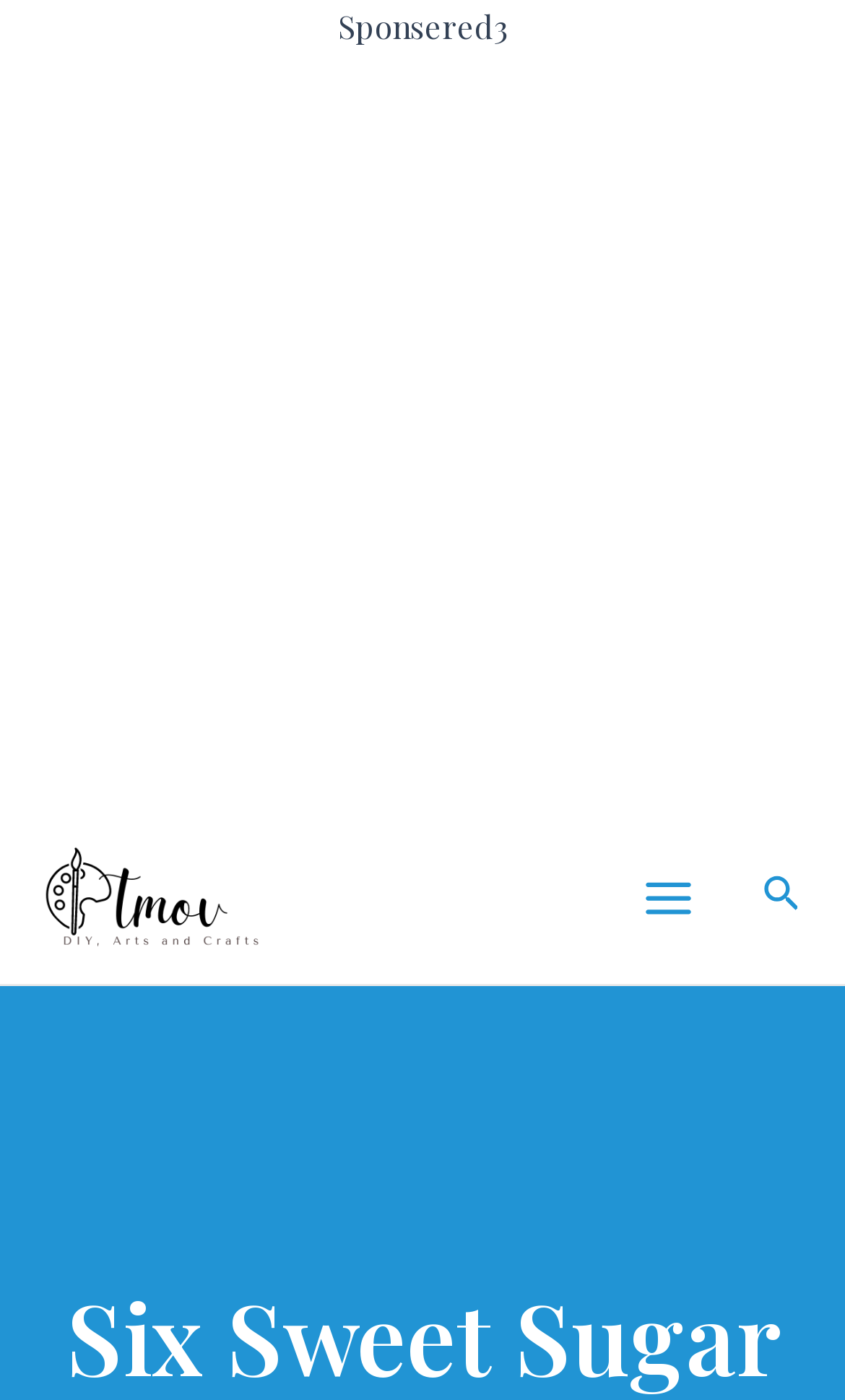Provide your answer to the question using just one word or phrase: What is the text above the 'Main Menu' button?

Sponsered3